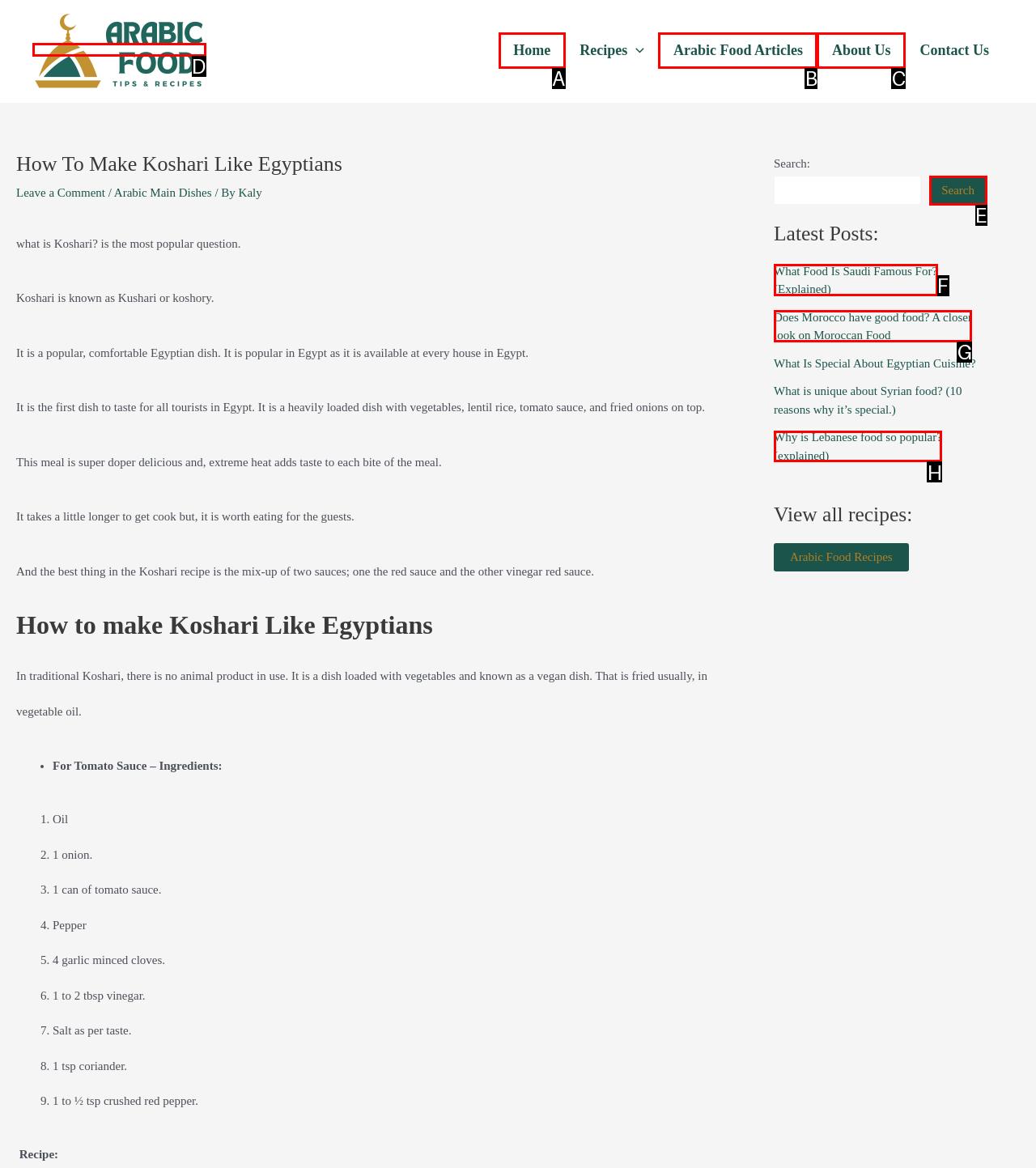Which UI element should be clicked to perform the following task: Read the latest post 'What Food Is Saudi Famous For?'? Answer with the corresponding letter from the choices.

F